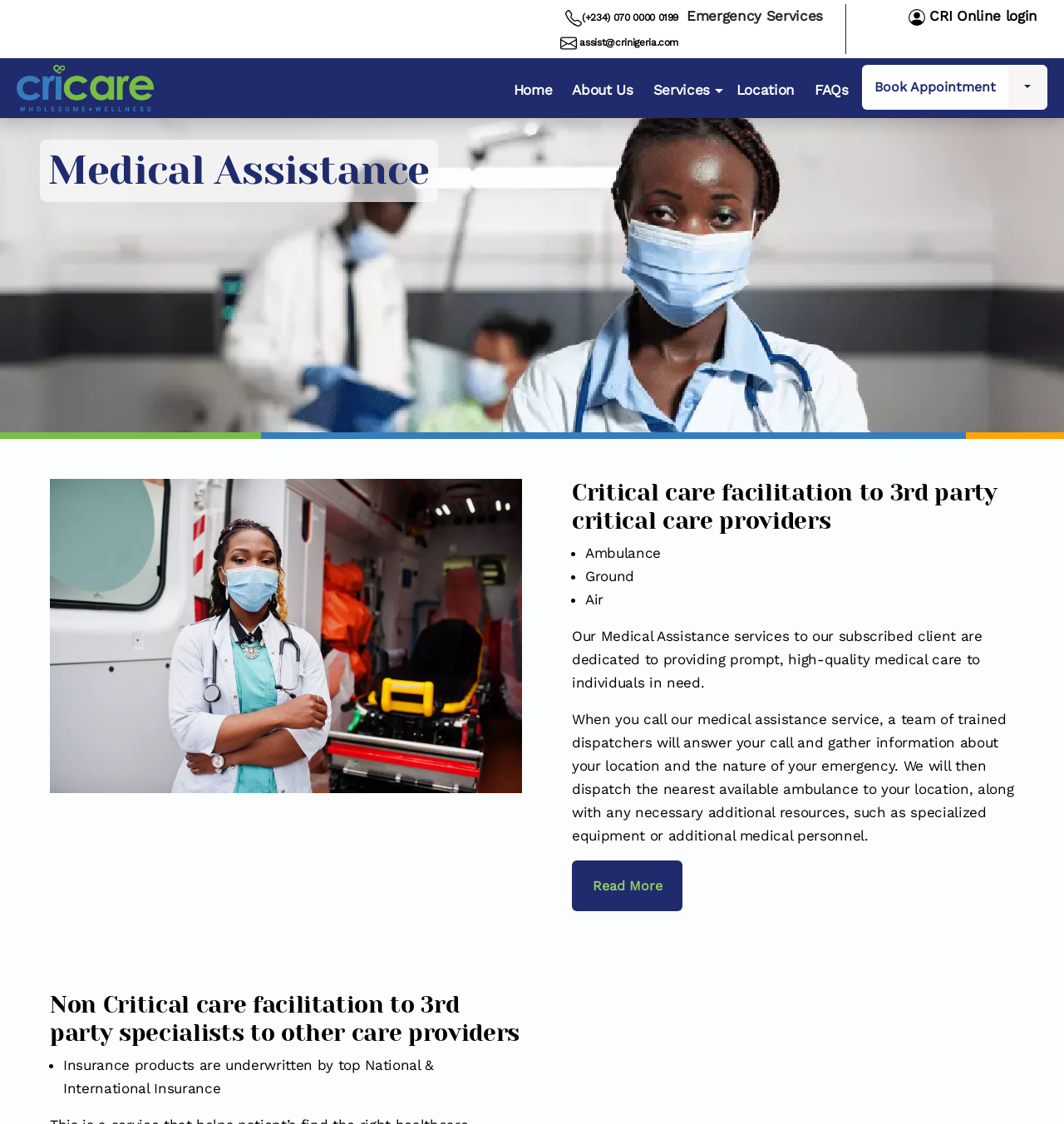Determine the coordinates of the bounding box that should be clicked to complete the instruction: "Read more about Medical Assistance". The coordinates should be represented by four float numbers between 0 and 1: [left, top, right, bottom].

[0.538, 0.766, 0.641, 0.811]